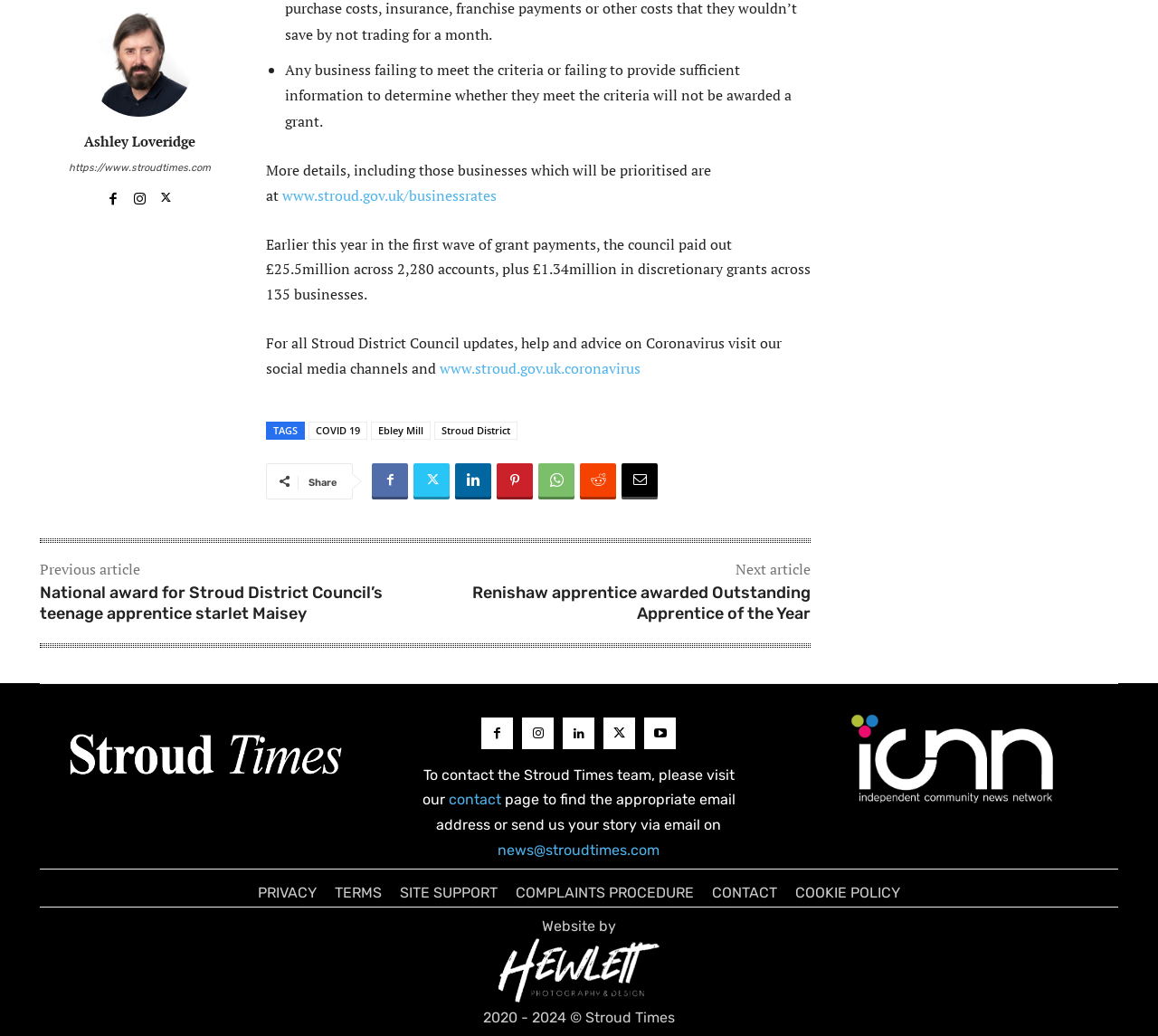What is the name of the council mentioned in the article?
From the image, provide a succinct answer in one word or a short phrase.

Stroud District Council